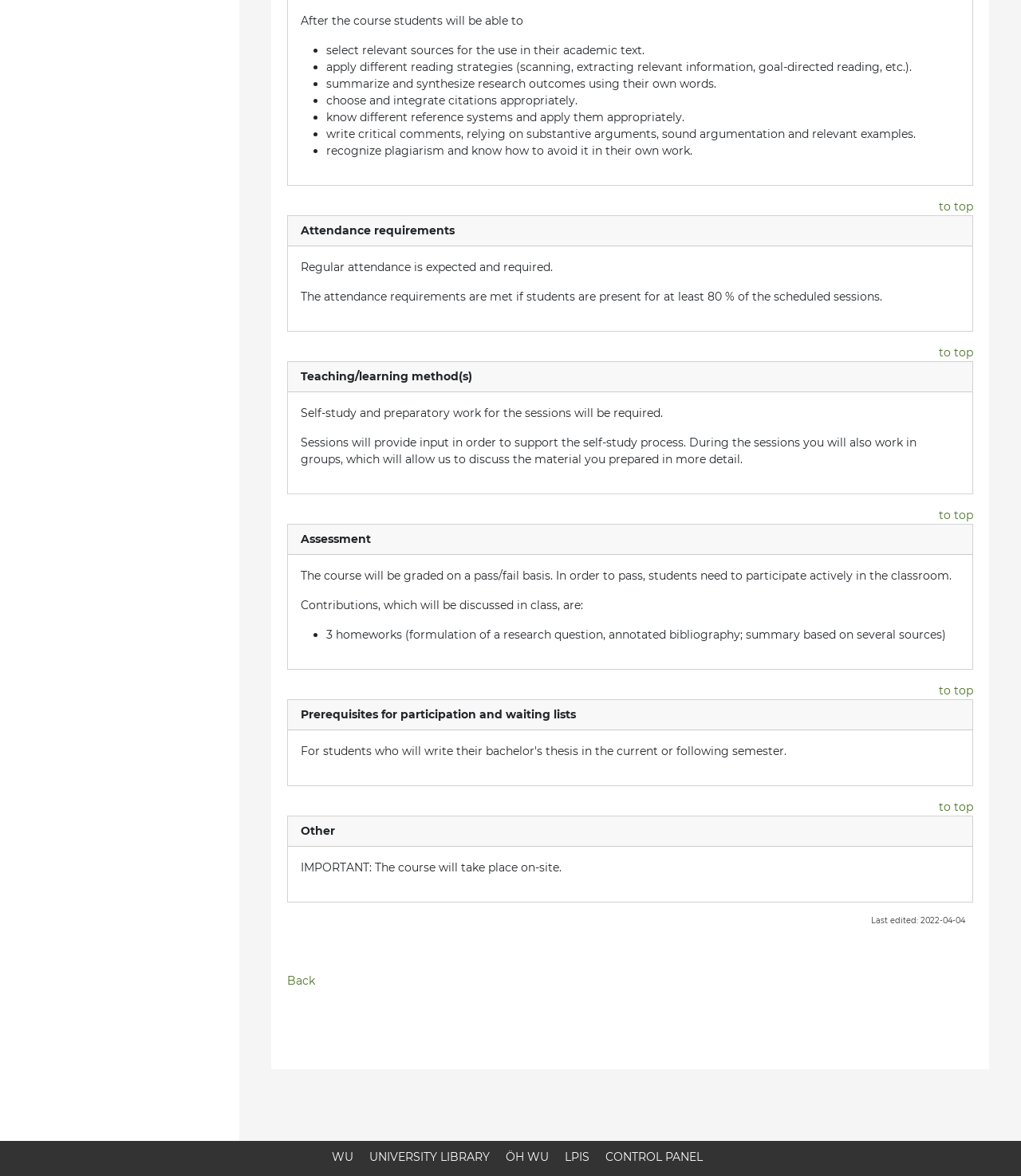Based on the element description WU, identify the bounding box of the UI element in the given webpage screenshot. The coordinates should be in the format (top-left x, top-left y, bottom-right x, bottom-right y) and must be between 0 and 1.

[0.325, 0.977, 0.346, 0.991]